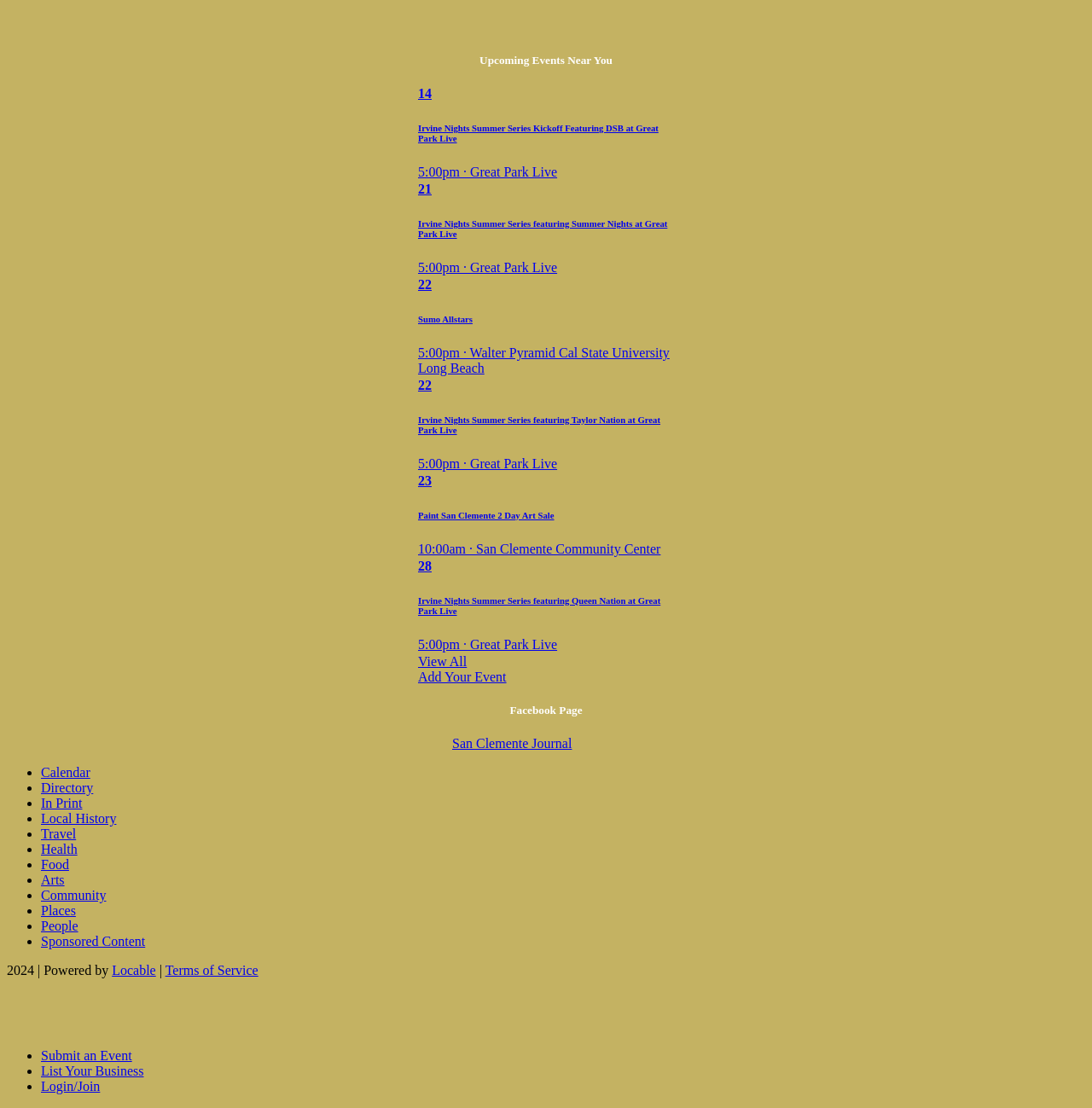Give a concise answer using only one word or phrase for this question:
What is the name of the event on July 14?

Irvine Nights Summer Series Kickoff